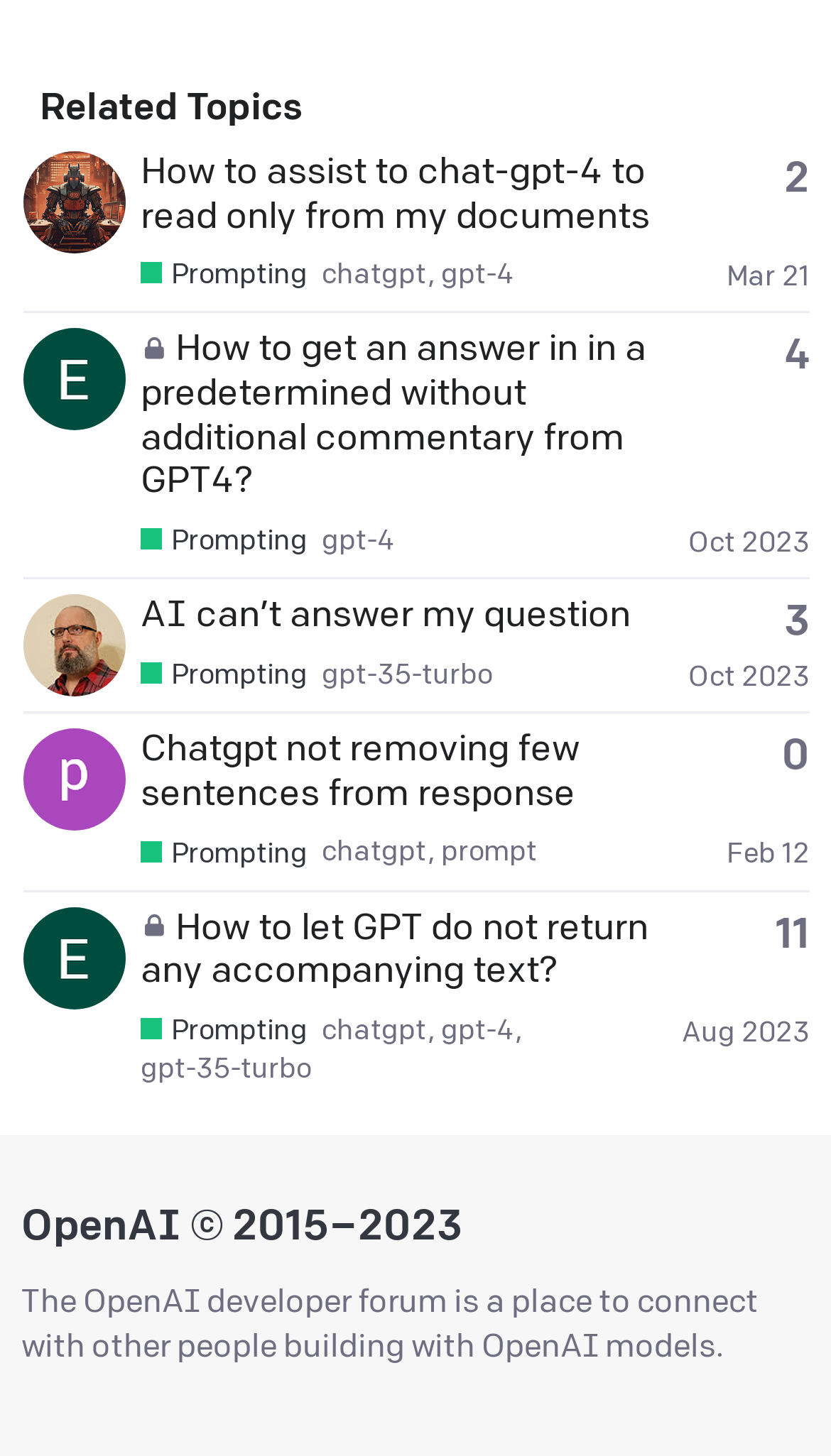Reply to the question below using a single word or brief phrase:
What is the name of the user who posted the latest topic?

udm17